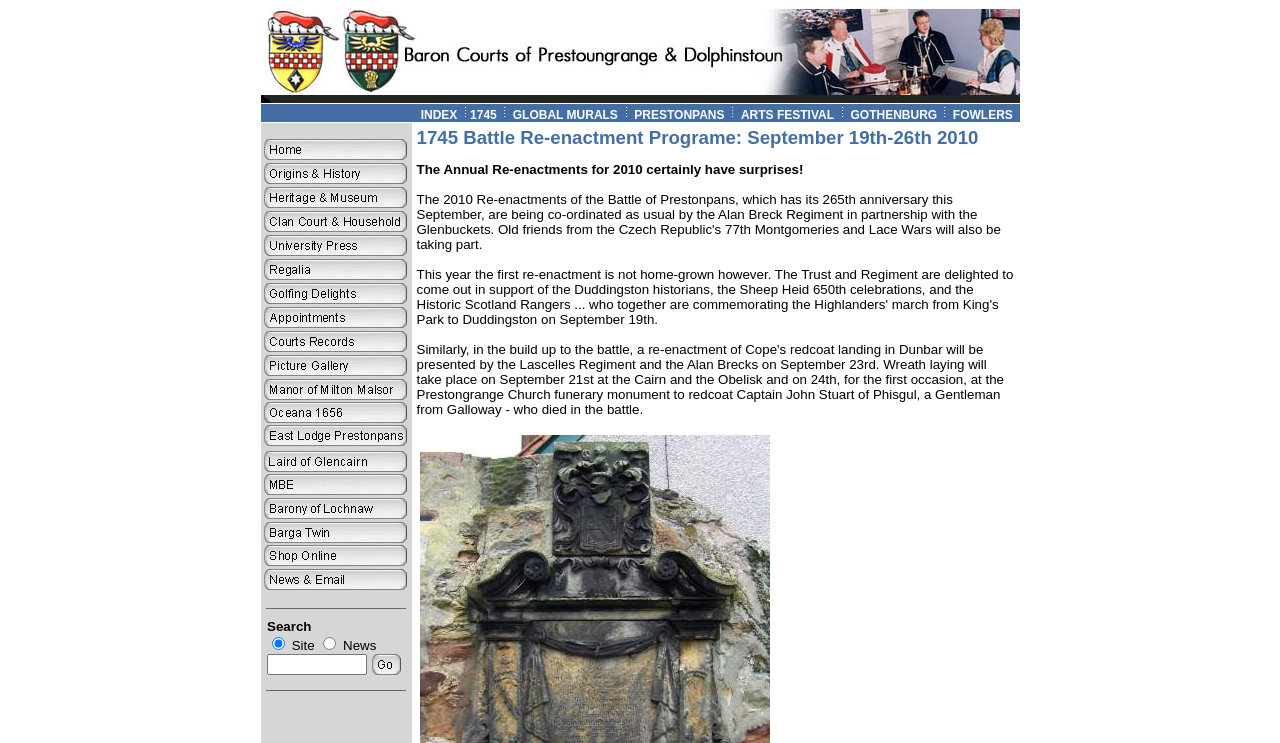Is there a search bar on the webpage?
Your answer should be a single word or phrase derived from the screenshot.

Yes